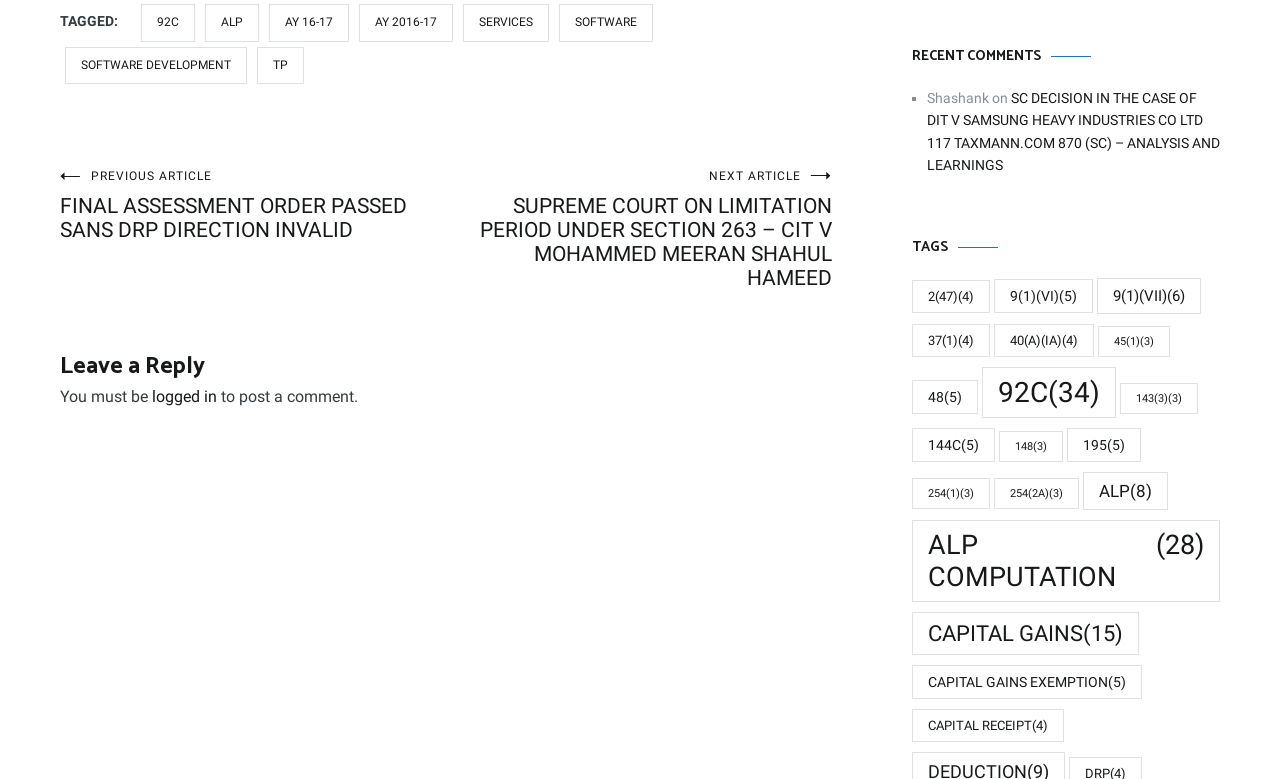Determine the bounding box coordinates of the element's region needed to click to follow the instruction: "Click on the '92C' link". Provide these coordinates as four float numbers between 0 and 1, formatted as [left, top, right, bottom].

[0.11, 0.006, 0.152, 0.053]